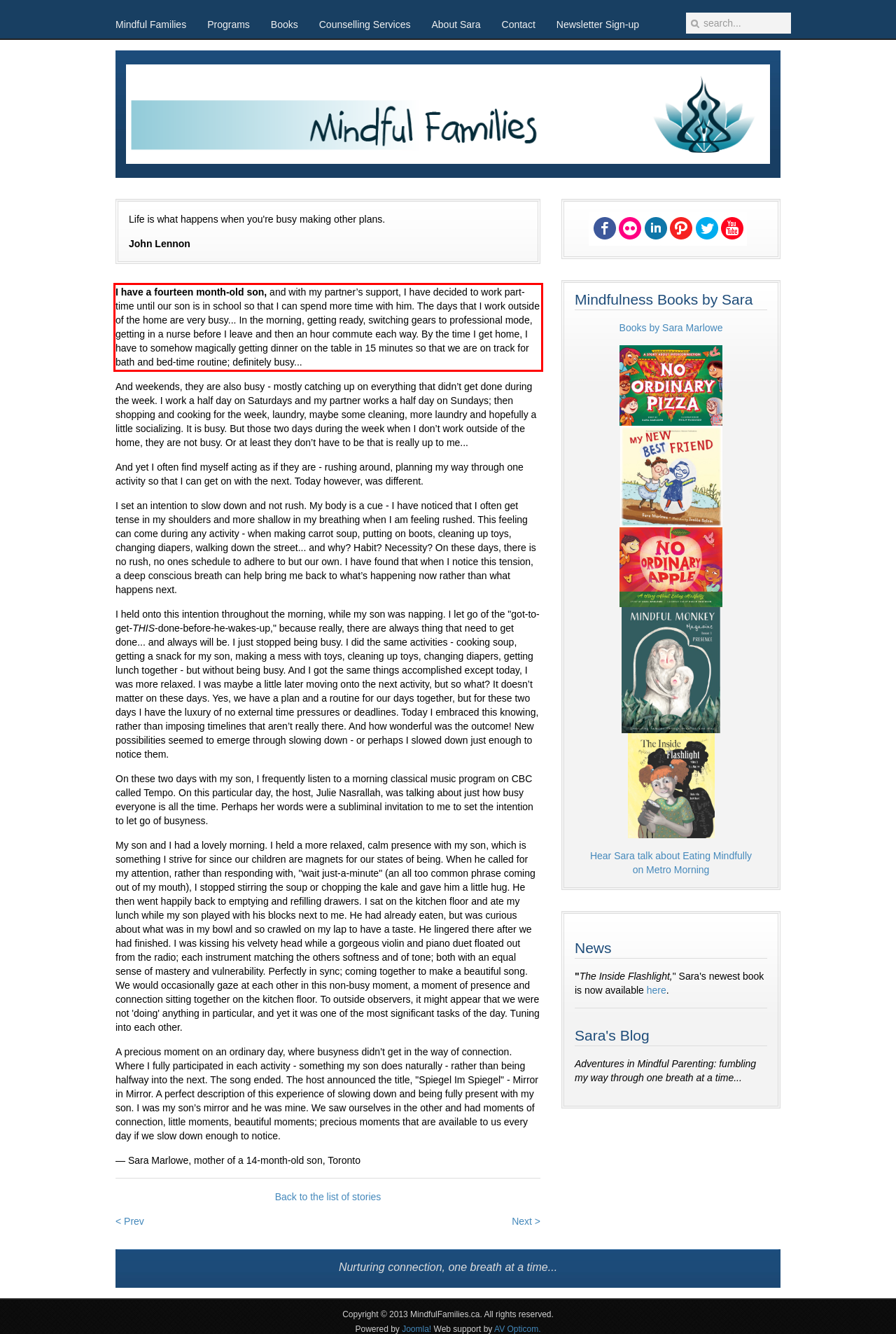Observe the screenshot of the webpage that includes a red rectangle bounding box. Conduct OCR on the content inside this red bounding box and generate the text.

I have a fourteen month-old son, and with my partner’s support, I have decided to work part-time until our son is in school so that I can spend more time with him. The days that I work outside of the home are very busy... In the morning, getting ready, switching gears to professional mode, getting in a nurse before I leave and then an hour commute each way. By the time I get home, I have to somehow magically getting dinner on the table in 15 minutes so that we are on track for bath and bed-time routine; definitely busy...